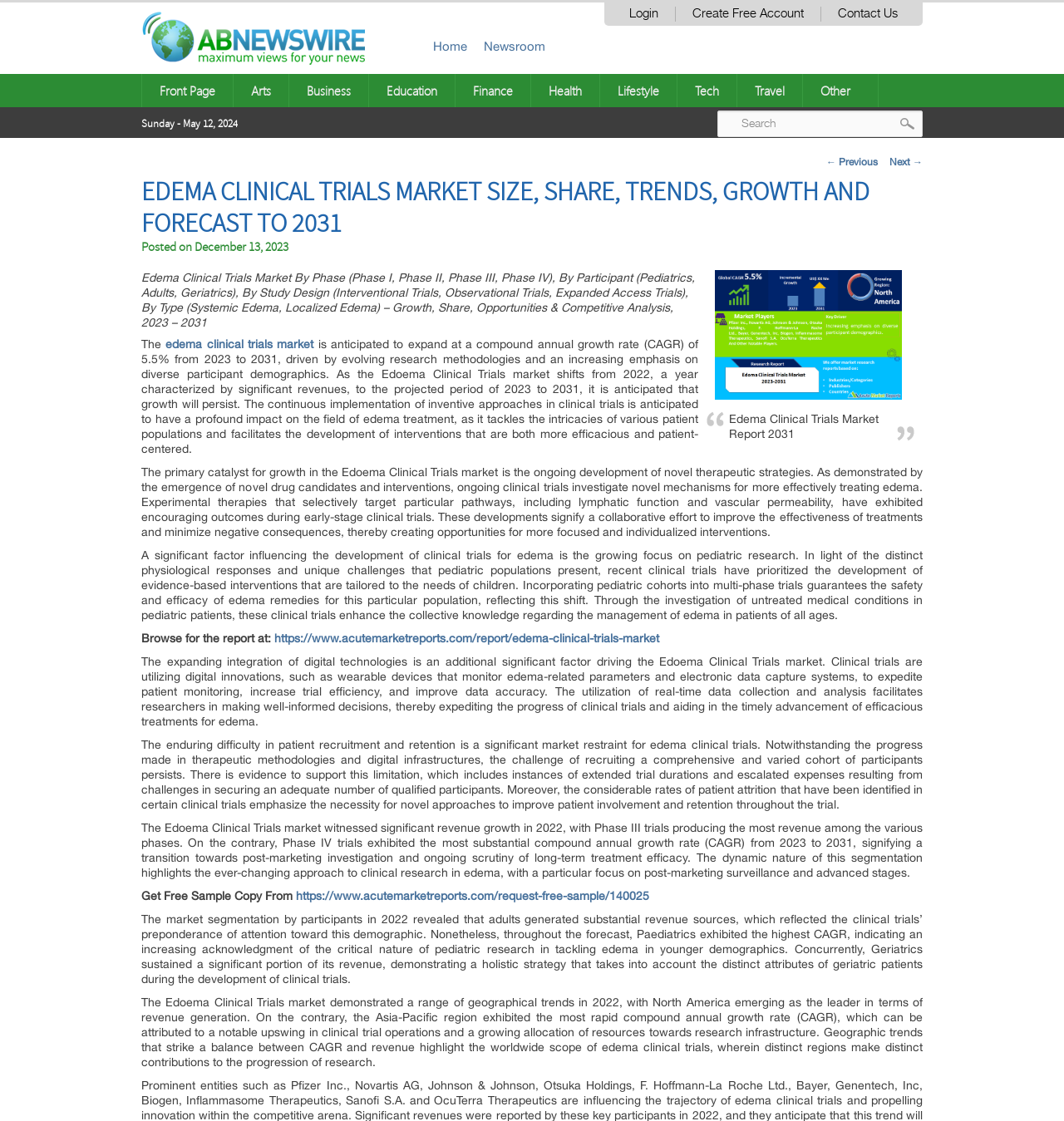Please provide a short answer using a single word or phrase for the question:
What is the title of the report?

Edema Clinical Trials Market Size, Share, Trends, Growth And Forecast To 2031